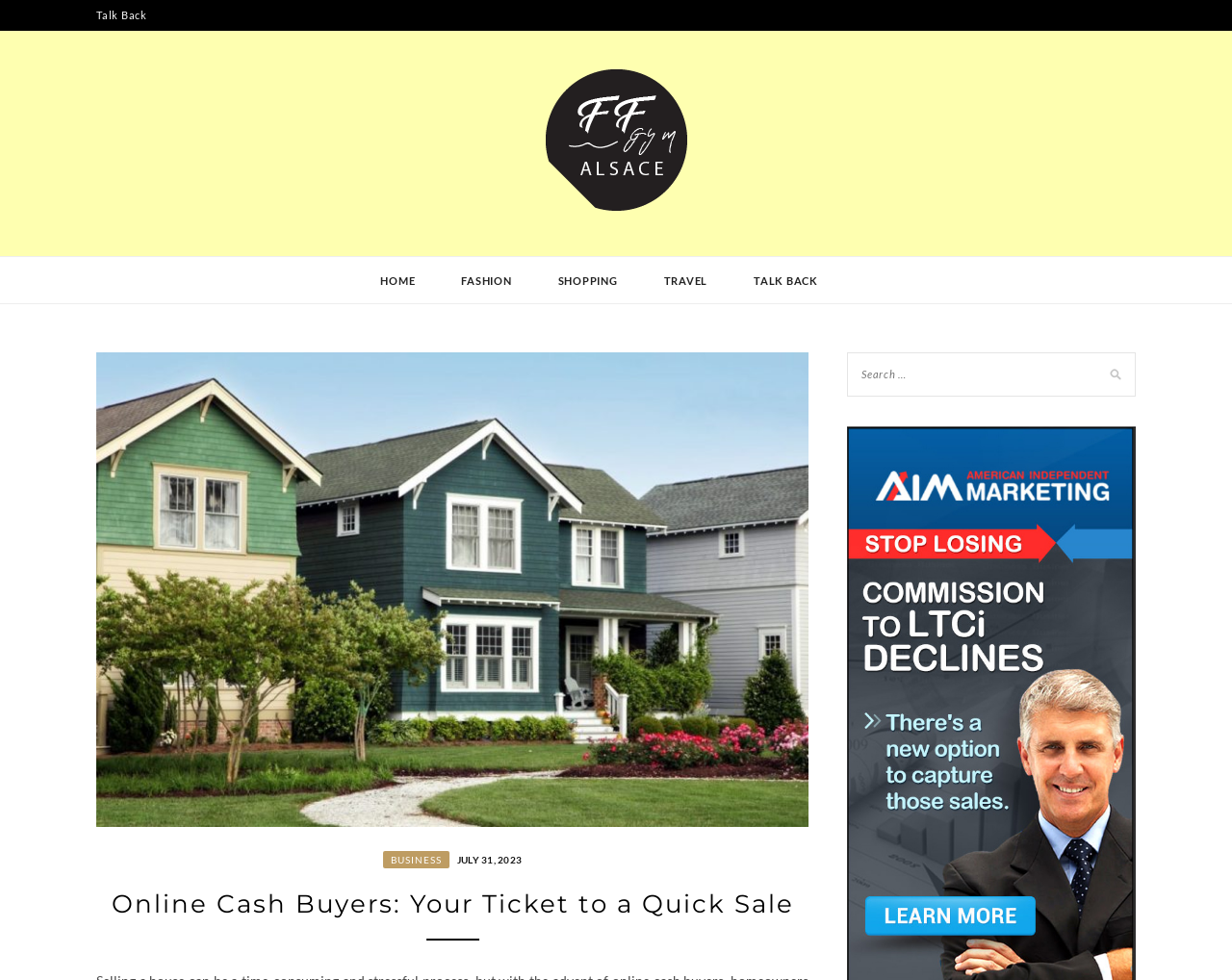Please identify the bounding box coordinates of the element that needs to be clicked to perform the following instruction: "read How do I evaluate the credibility of a cash buyer or investment company?".

[0.078, 0.83, 0.656, 0.847]